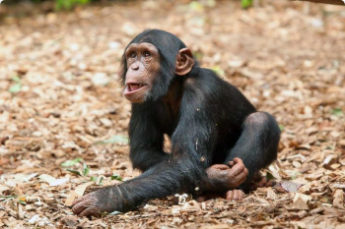What is the expression of the chimpanzee?
Look at the image and answer the question with a single word or phrase.

Curious